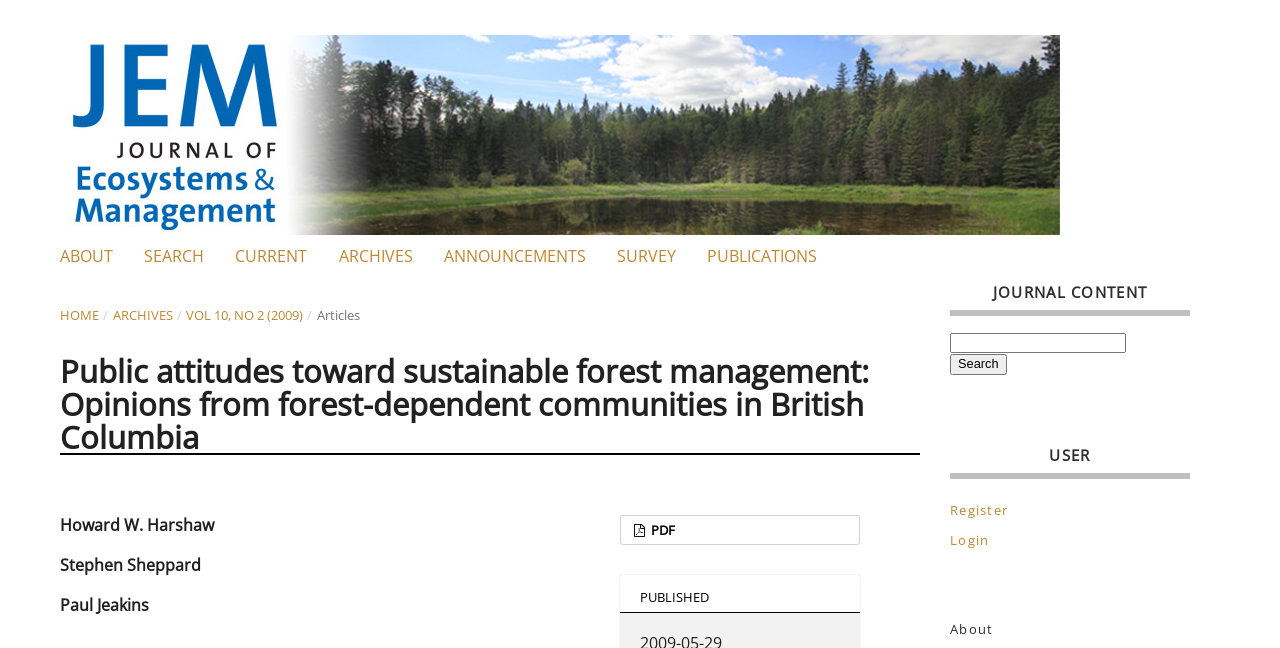Determine and generate the text content of the webpage's headline.

Public attitudes toward sustainable forest management: Opinions from forest-dependent communities in British Columbia